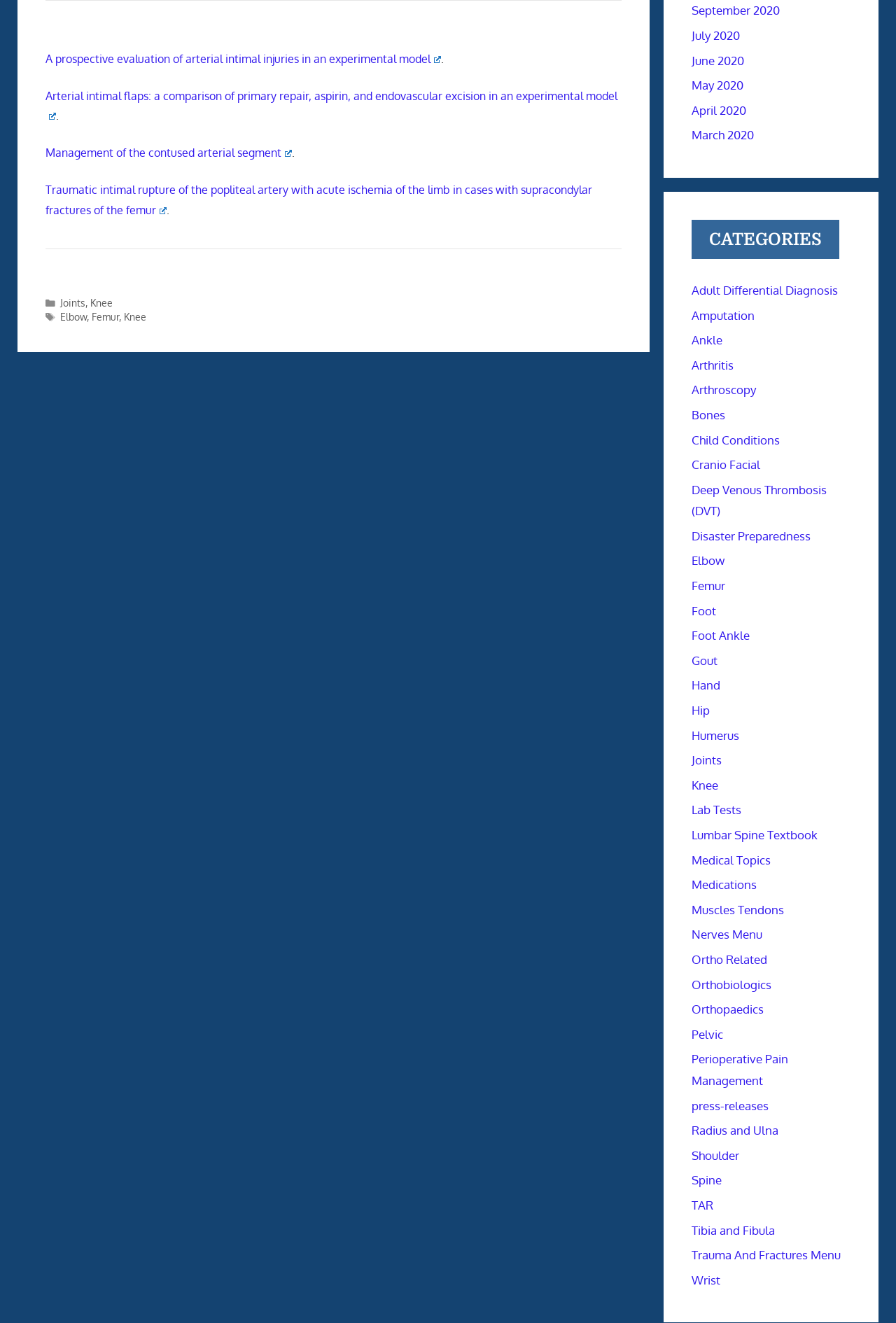Please determine the bounding box coordinates of the area that needs to be clicked to complete this task: 'View the articles from 'September 2020''. The coordinates must be four float numbers between 0 and 1, formatted as [left, top, right, bottom].

[0.771, 0.002, 0.87, 0.013]